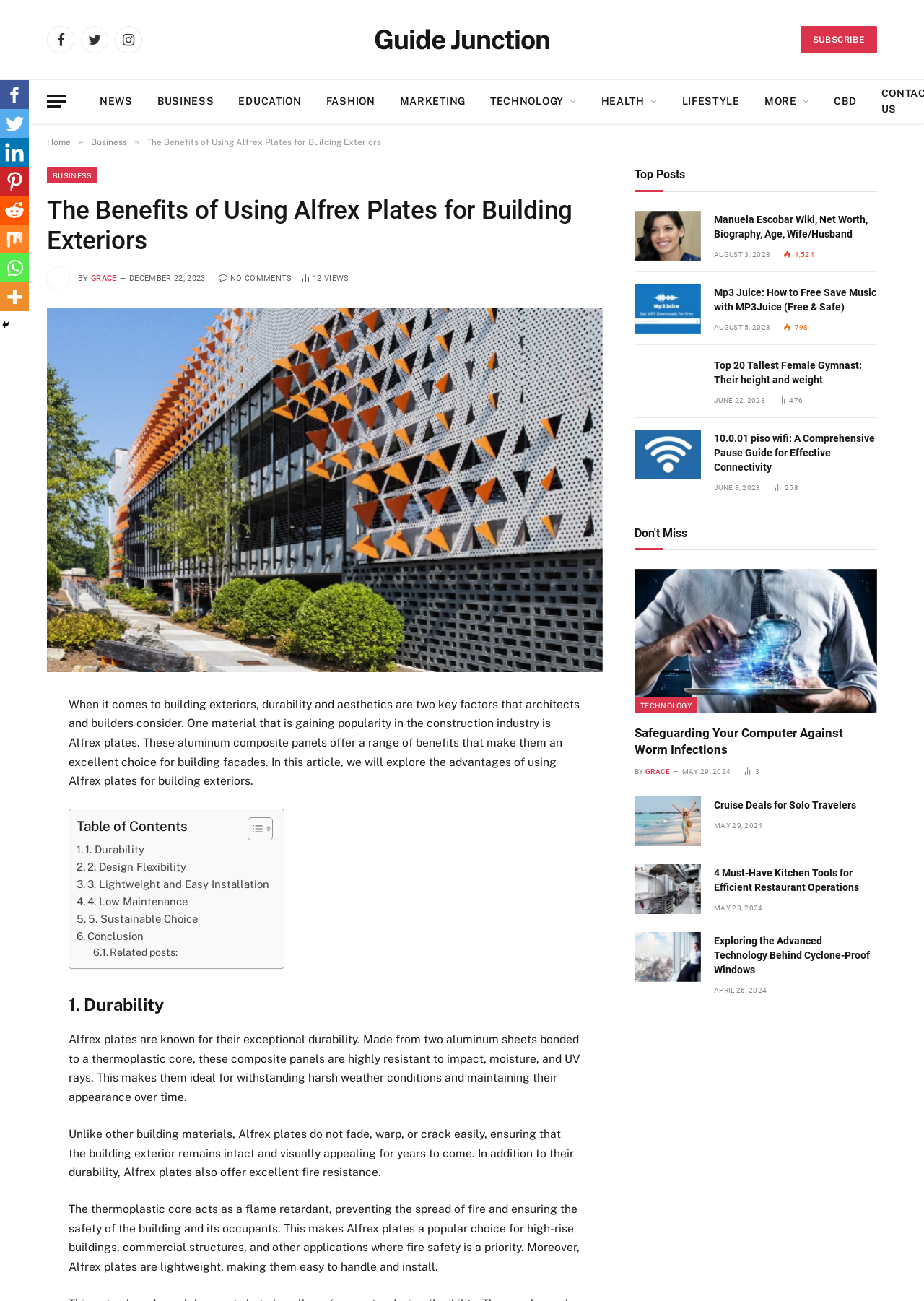Could you specify the bounding box coordinates for the clickable section to complete the following instruction: "Click on 'Previous Post'"?

None